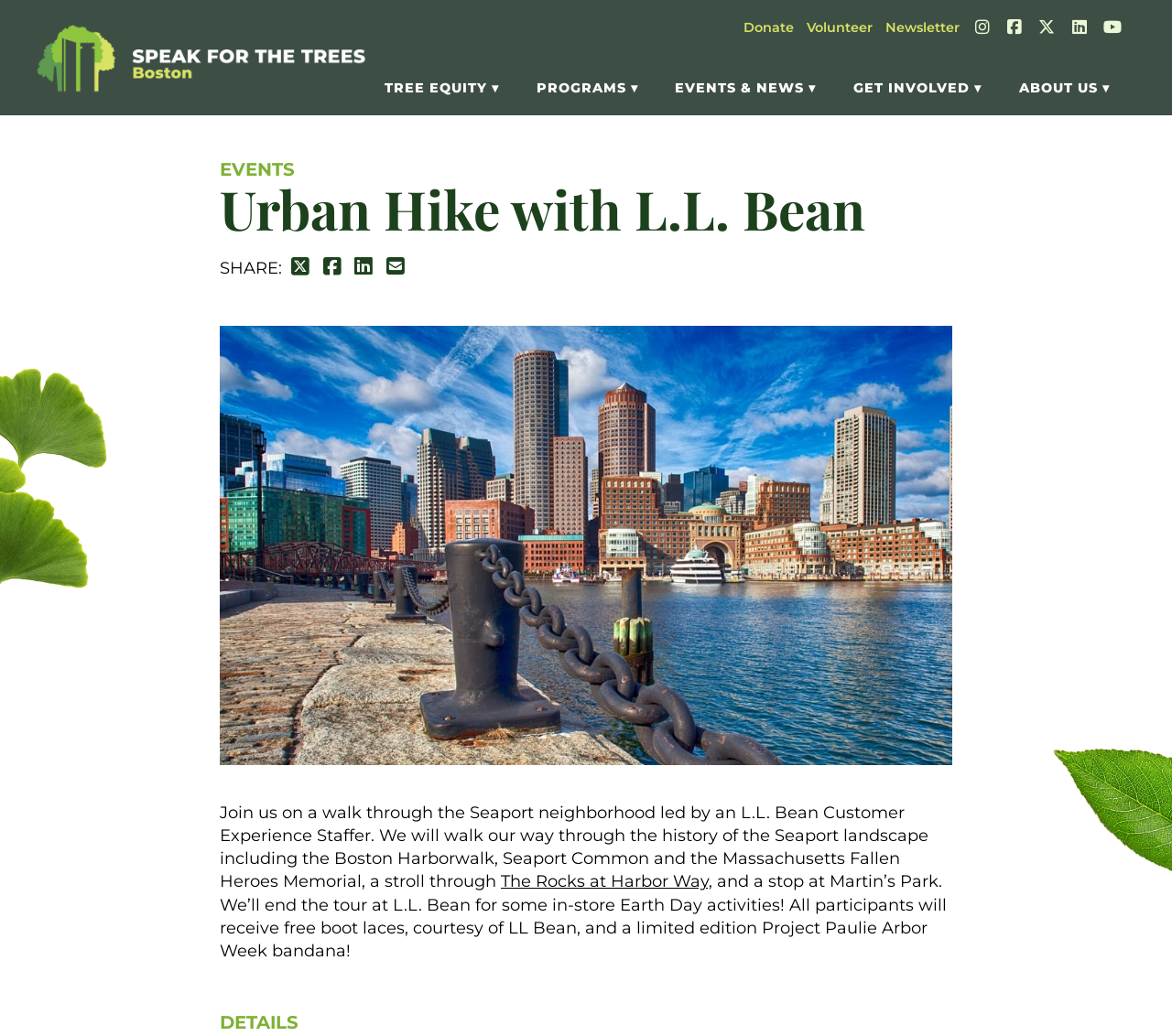What is the text of the first link on the webpage?
Using the details shown in the screenshot, provide a comprehensive answer to the question.

The first link on the webpage is 'Skip to Main Content' which is located at the top left corner of the webpage with a bounding box coordinate of [0.03, 0.008, 0.031, 0.009].